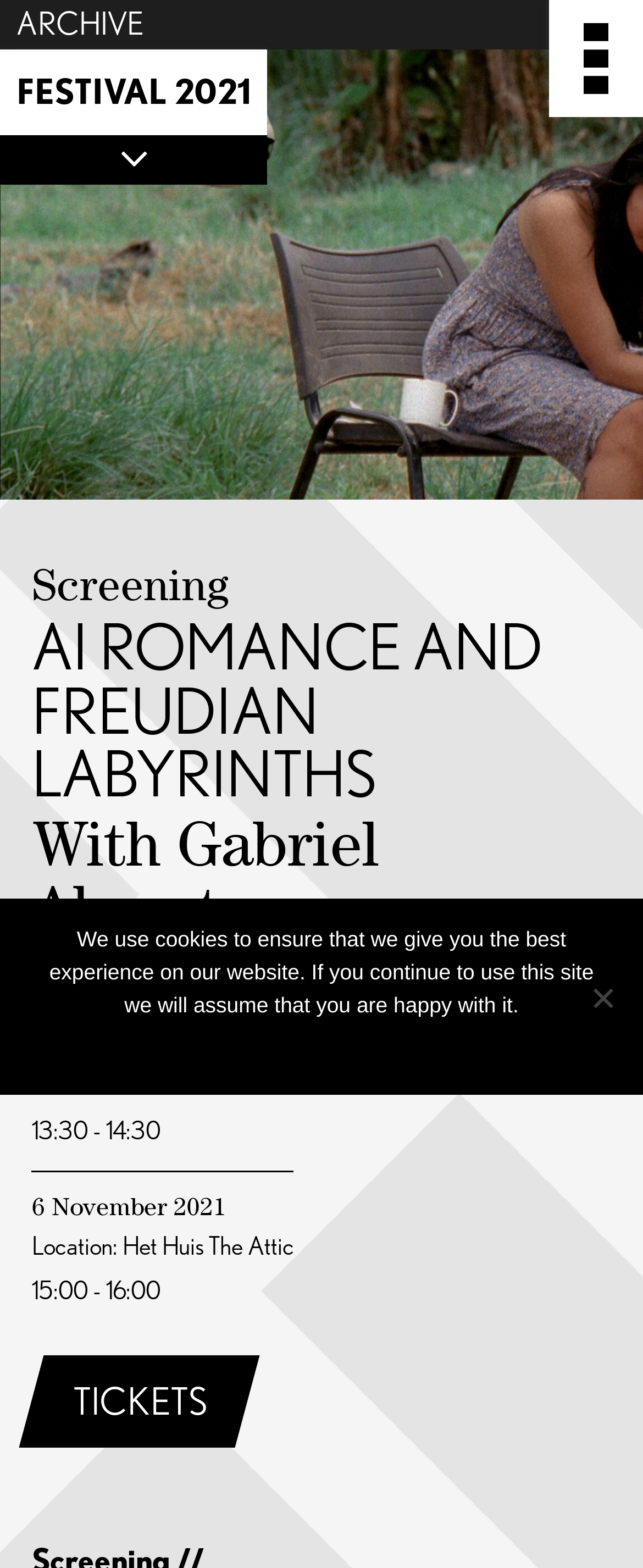Bounding box coordinates should be provided in the format (top-left x, top-left y, bottom-right x, bottom-right y) with all values between 0 and 1. Identify the bounding box for this UI element: In The Beantime Cafe

None